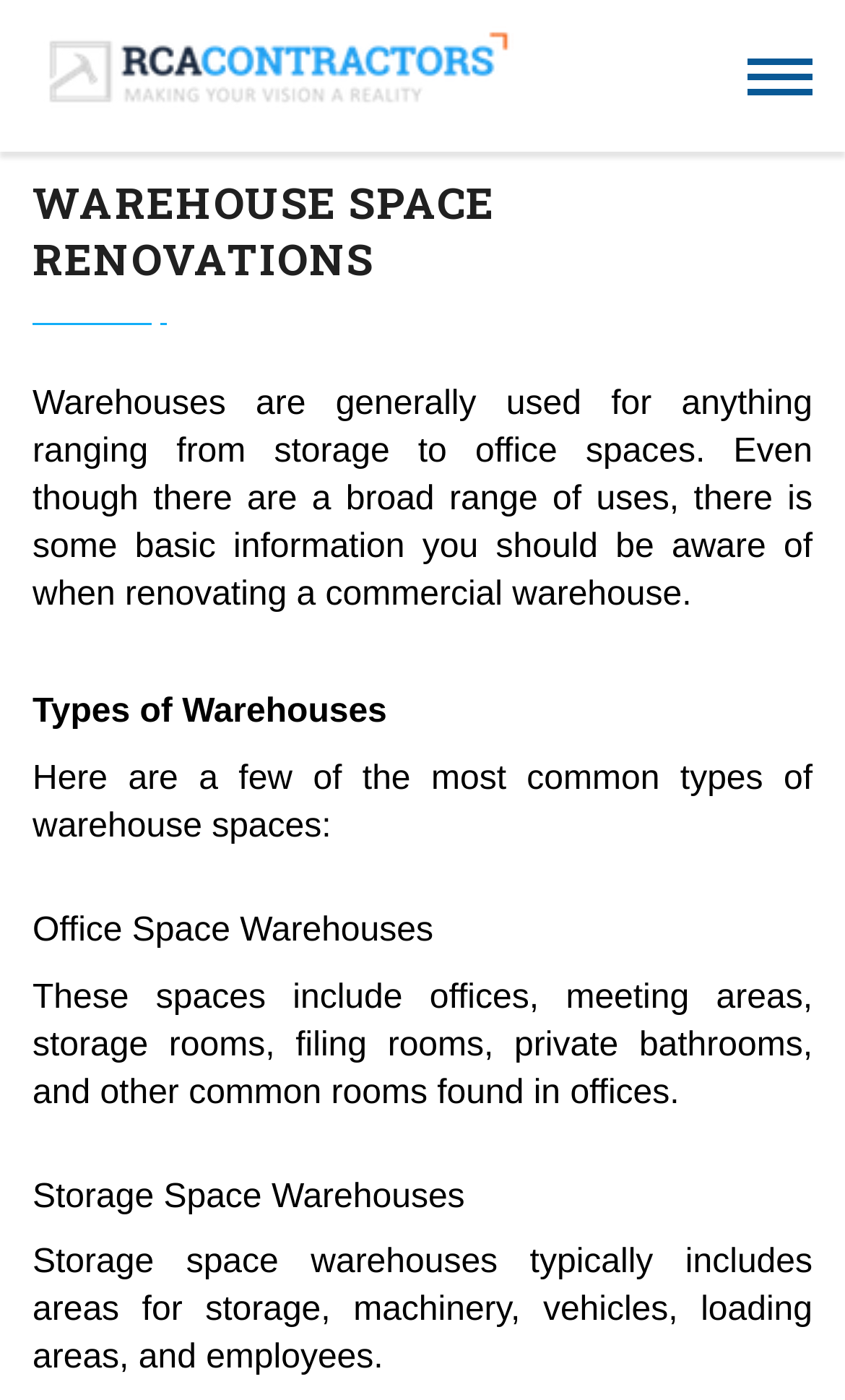Locate and generate the text content of the webpage's heading.

WAREHOUSE SPACE RENOVATIONS